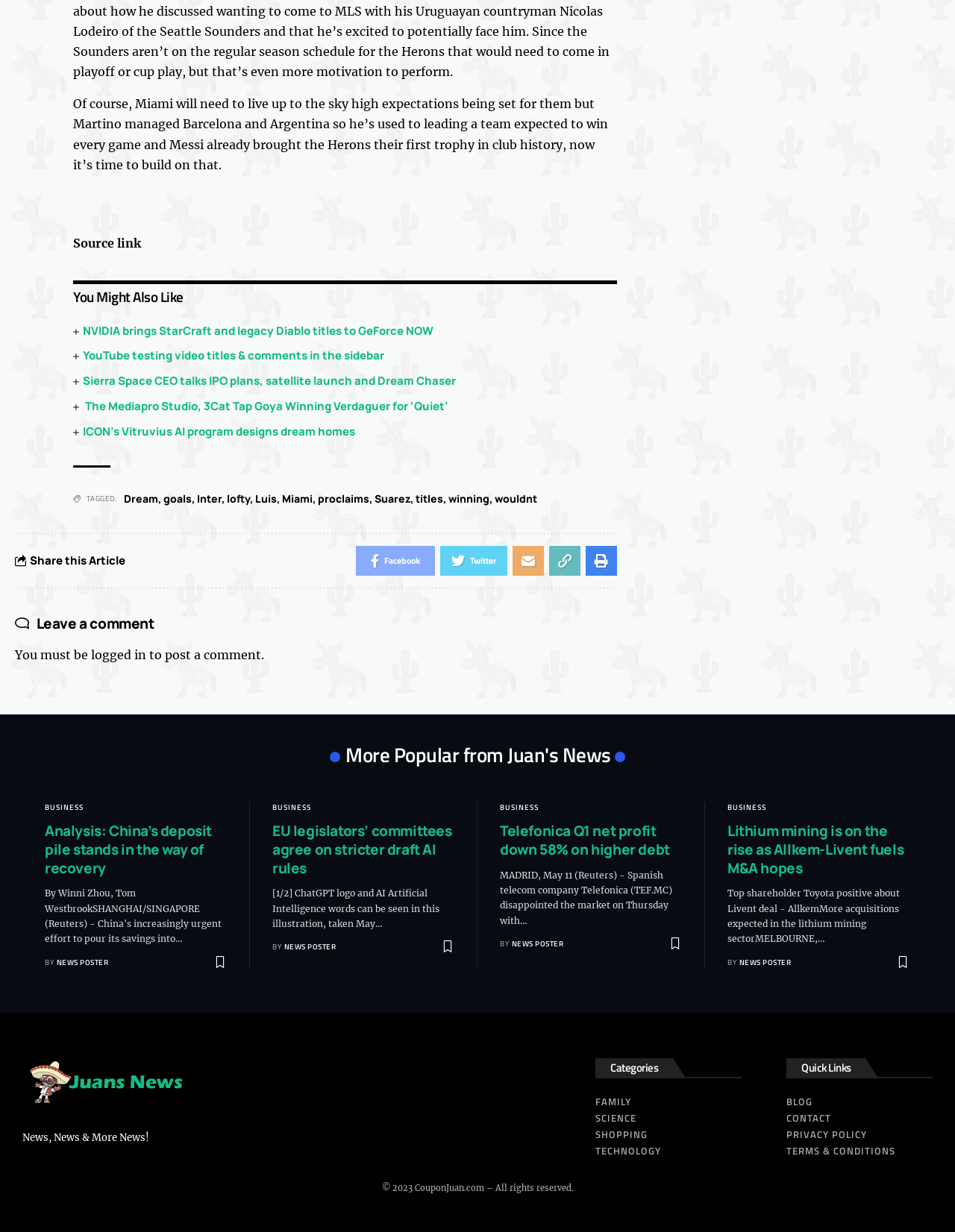Could you provide the bounding box coordinates for the portion of the screen to click to complete this instruction: "Click on the 'Source link'"?

[0.077, 0.192, 0.148, 0.204]